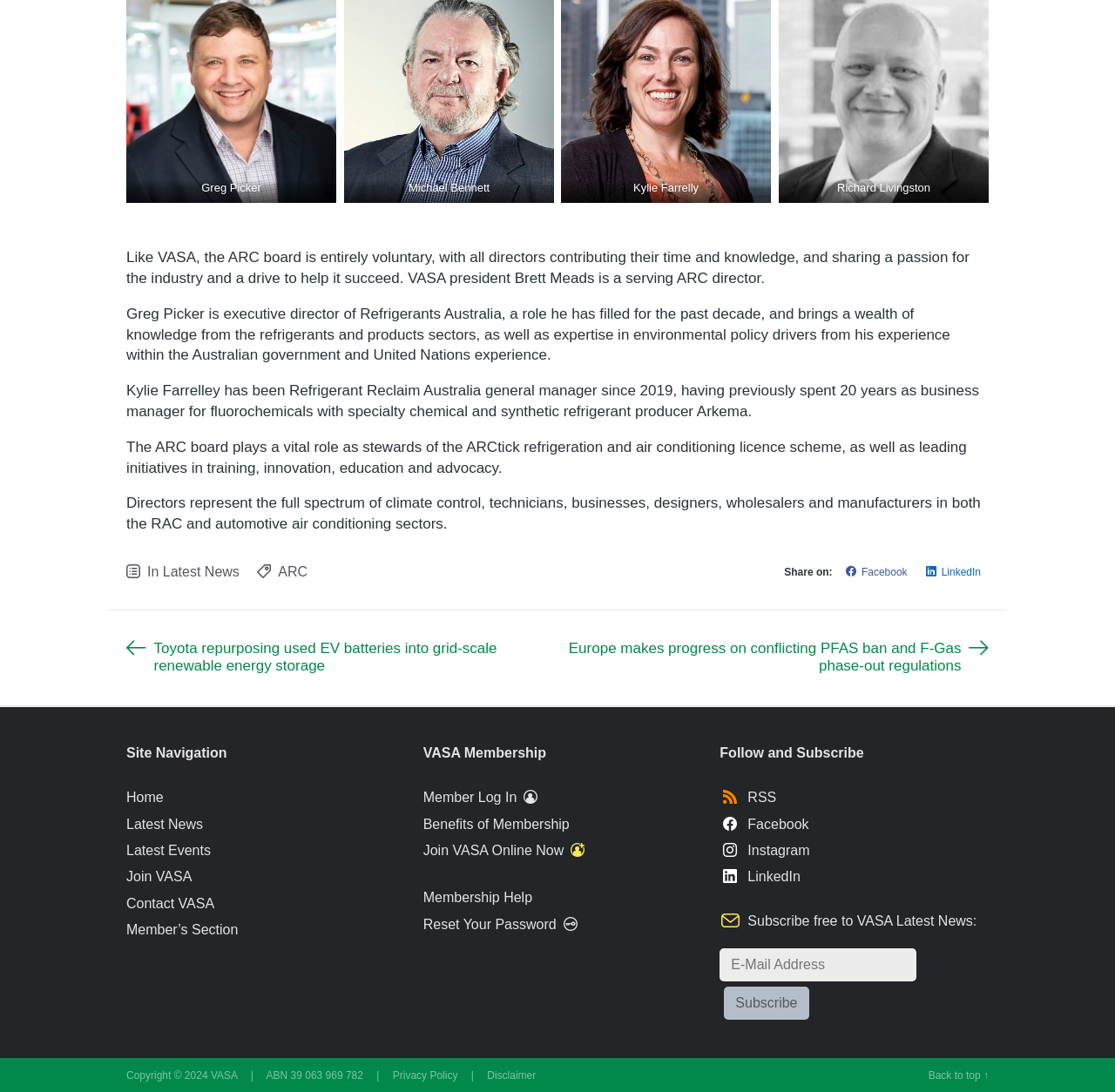Locate the bounding box of the UI element described by: "value="Subscribe"" in the given webpage screenshot.

[0.649, 0.904, 0.725, 0.934]